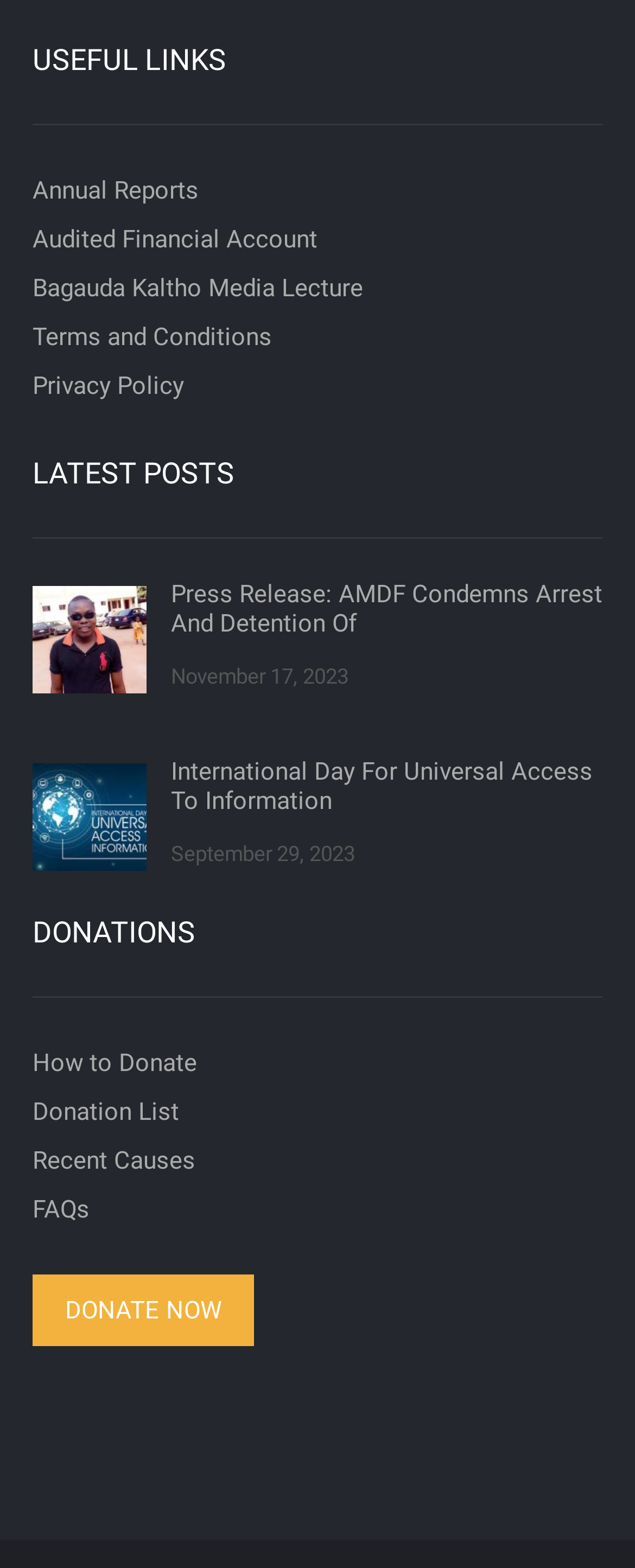What is the position of the 'DONATE NOW' button?
Provide a concise answer using a single word or phrase based on the image.

At the bottom